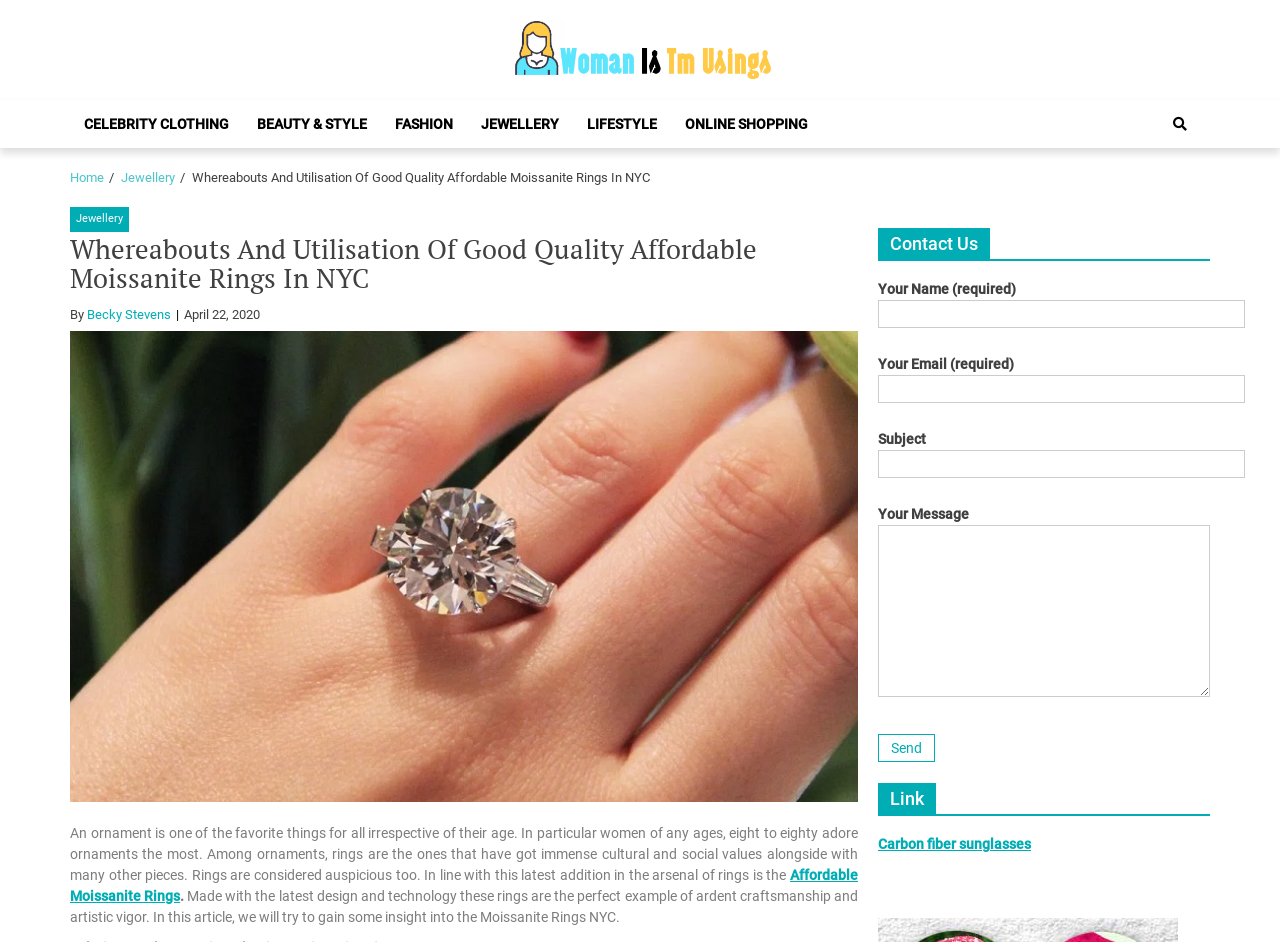Determine the bounding box coordinates for the clickable element required to fulfill the instruction: "Click on the 'Carbon fiber sunglasses' link". Provide the coordinates as four float numbers between 0 and 1, i.e., [left, top, right, bottom].

[0.686, 0.888, 0.805, 0.905]